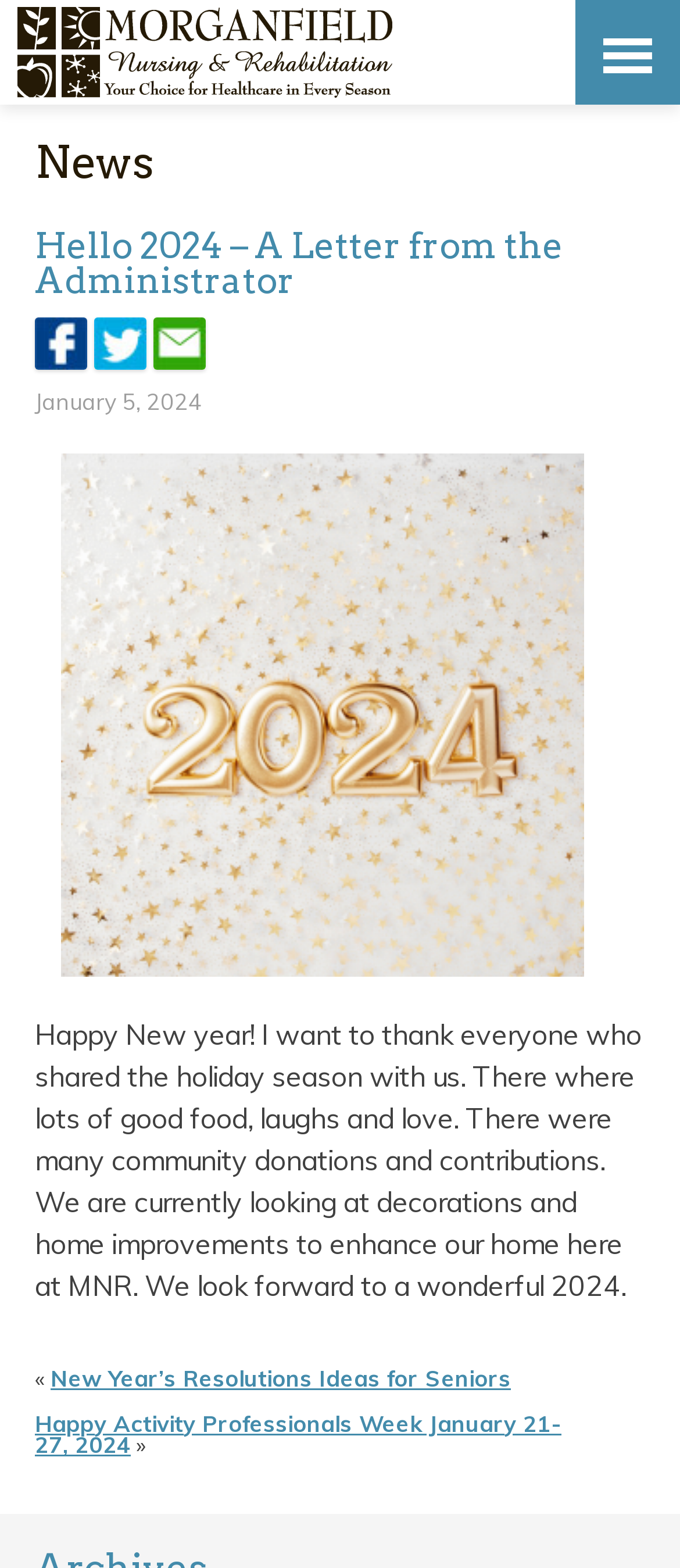What is the theme of the image?
Provide a detailed answer to the question using information from the image.

The image has a holiday background with gold candles forming the numbers 2024, indicating a Happy New Year theme.